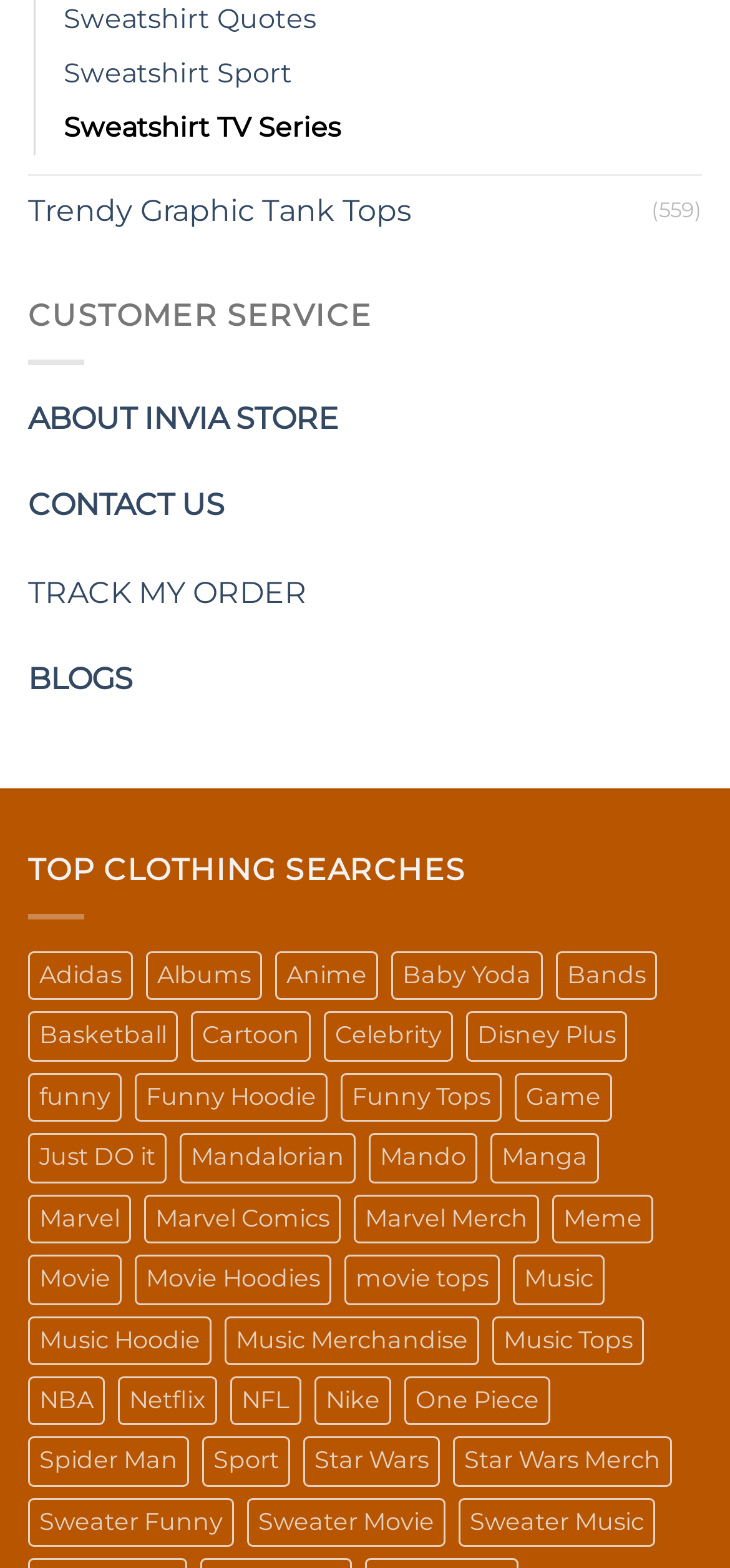Please identify the bounding box coordinates of the element that needs to be clicked to execute the following command: "Explore Adidas products". Provide the bounding box using four float numbers between 0 and 1, formatted as [left, top, right, bottom].

[0.038, 0.606, 0.182, 0.638]